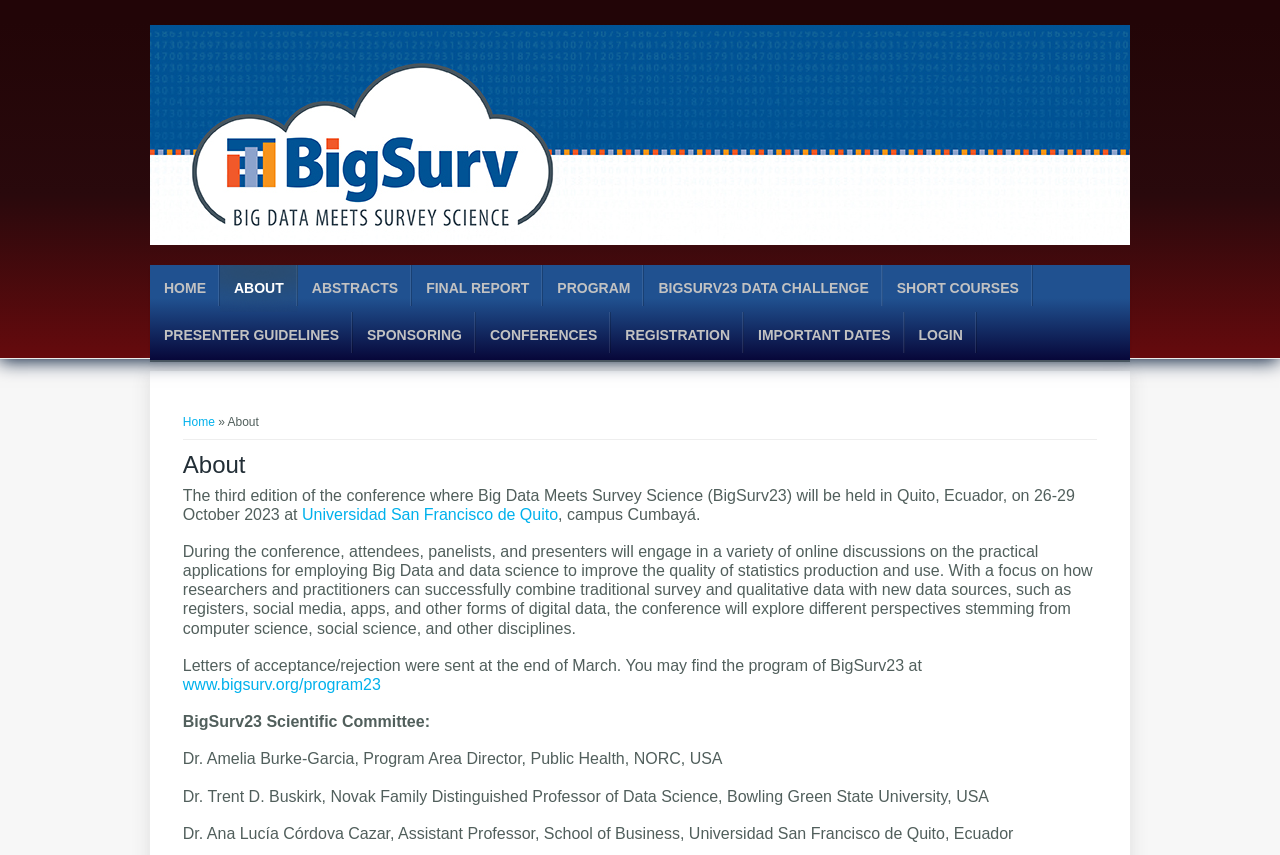Provide a brief response in the form of a single word or phrase:
What is the date of the BigSurv23 conference?

26-29 October 2023